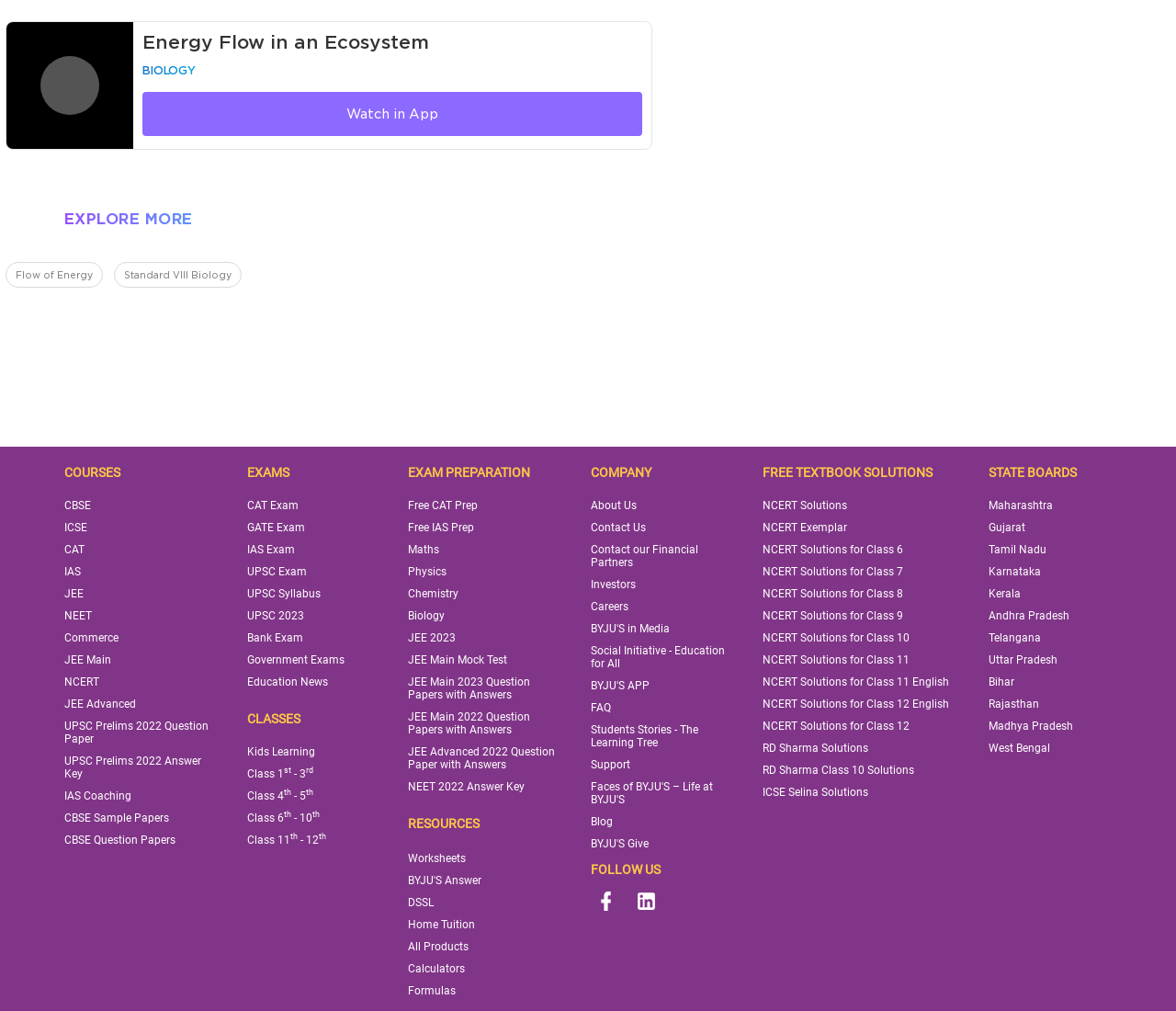Based on the element description NEET, identify the bounding box of the UI element in the given webpage screenshot. The coordinates should be in the format (top-left x, top-left y, bottom-right x, bottom-right y) and must be between 0 and 1.

[0.055, 0.603, 0.078, 0.615]